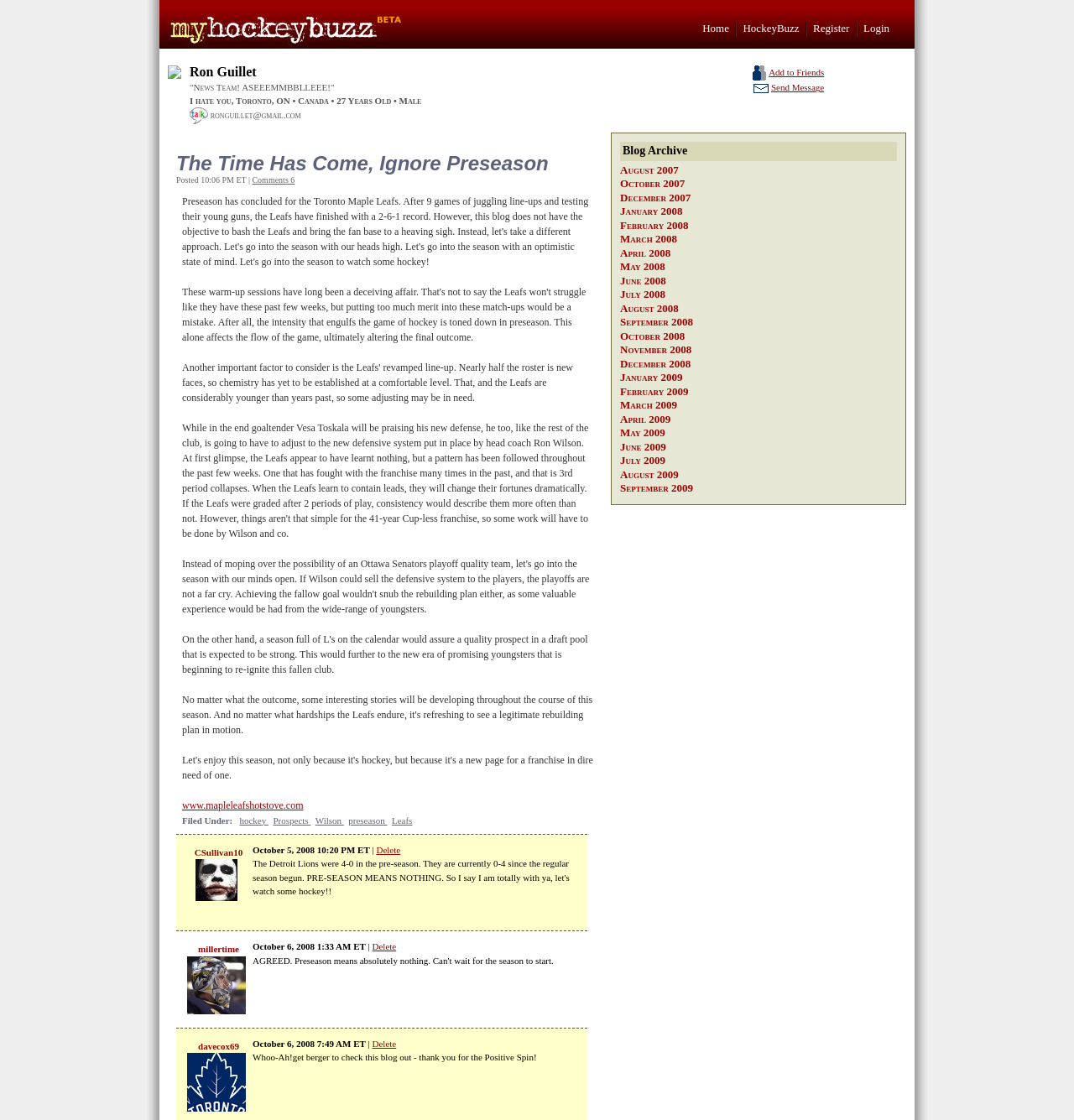Based on the image, provide a detailed response to the question:
What is the username of the user who posted 'News Team! ASEEEMMBBLLEEE!'?

I found the username by looking at the StaticText element with the text 'News Team! ASEEEMMBBLLEEE!' and then tracing back to the link element with the text 'Ron Guillet' which is located above it.